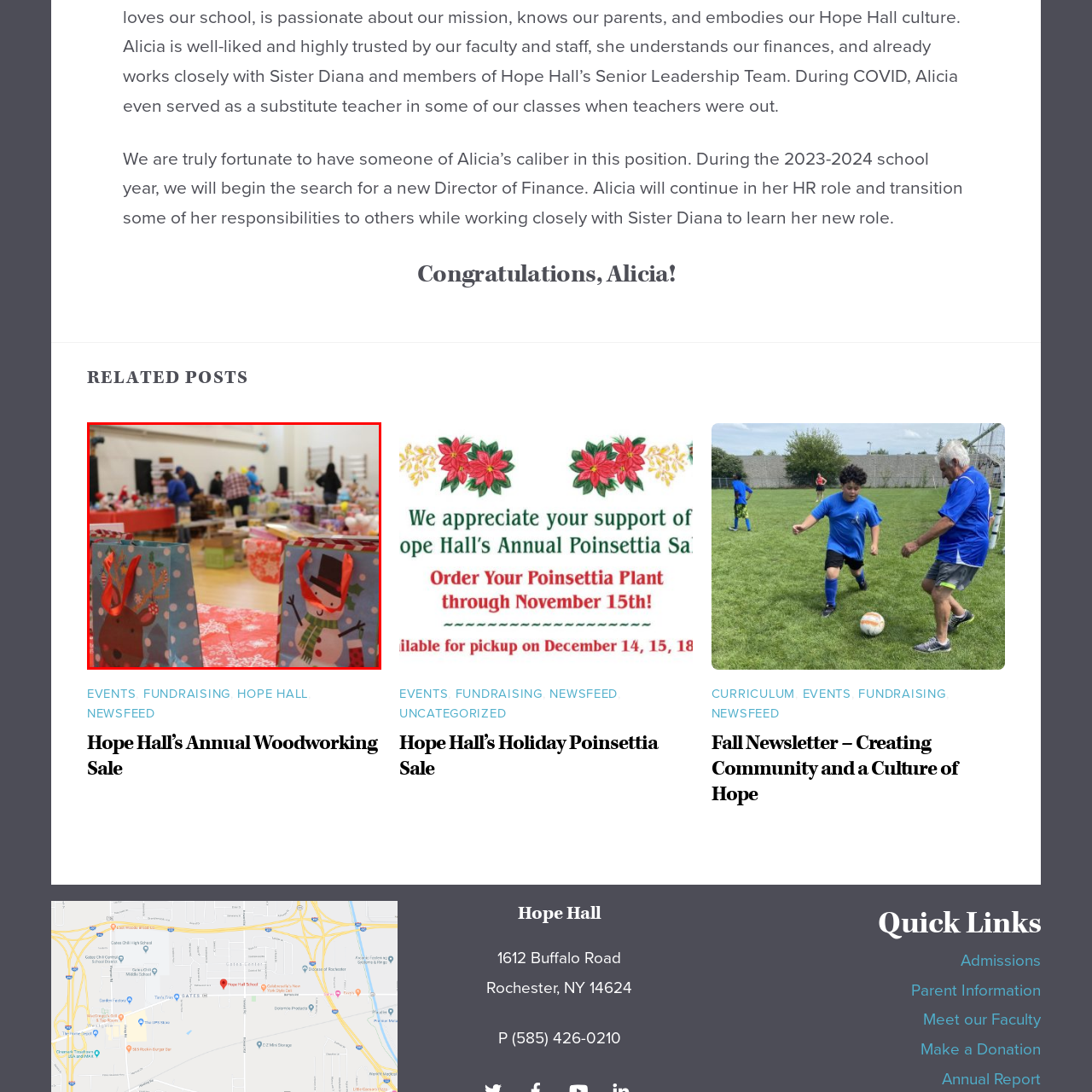What is the atmosphere of the scene?
Observe the image within the red bounding box and generate a detailed answer, ensuring you utilize all relevant visual cues.

The image shows individuals busy organizing or preparing gifts and decorations, indicating a bustling atmosphere, and the festive decorations and colorful items suggest a celebratory mood, evoking feelings of community and joy.